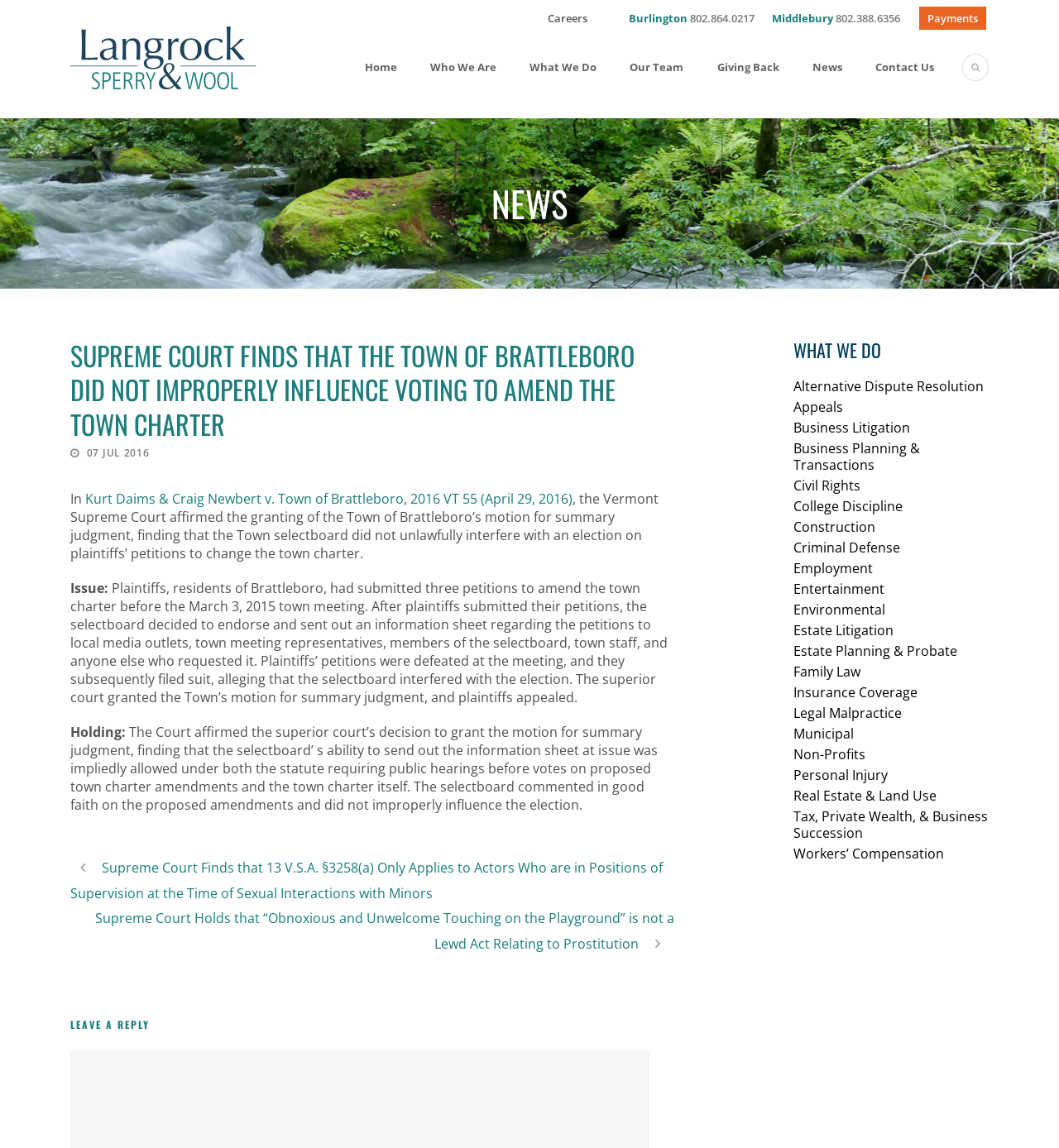Locate the bounding box coordinates of the element that should be clicked to fulfill the instruction: "Visit the page for Alternative Dispute Resolution".

[0.749, 0.329, 0.929, 0.345]